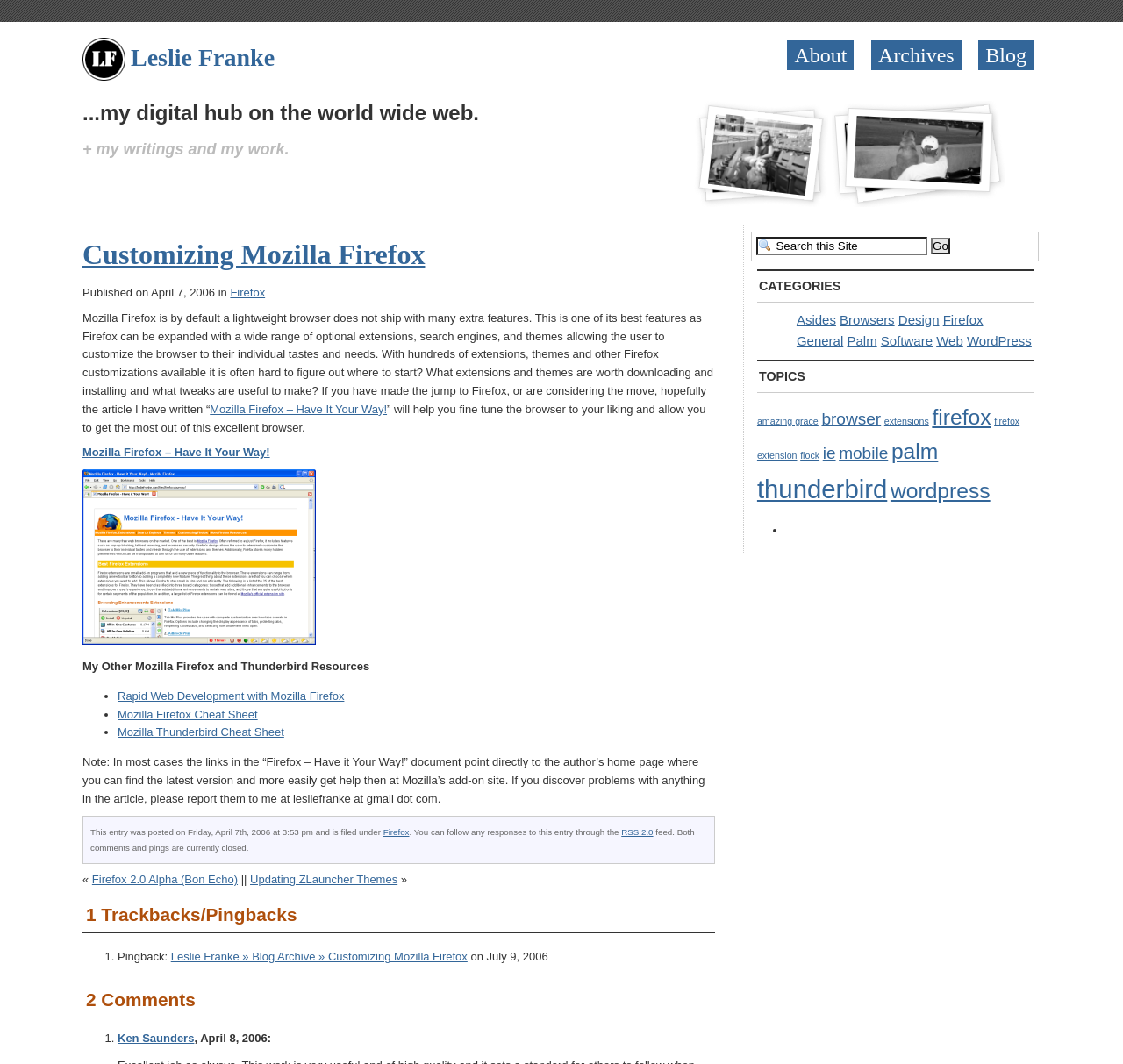Can you specify the bounding box coordinates of the area that needs to be clicked to fulfill the following instruction: "click the 'RSS 2.0' link"?

[0.553, 0.777, 0.582, 0.786]